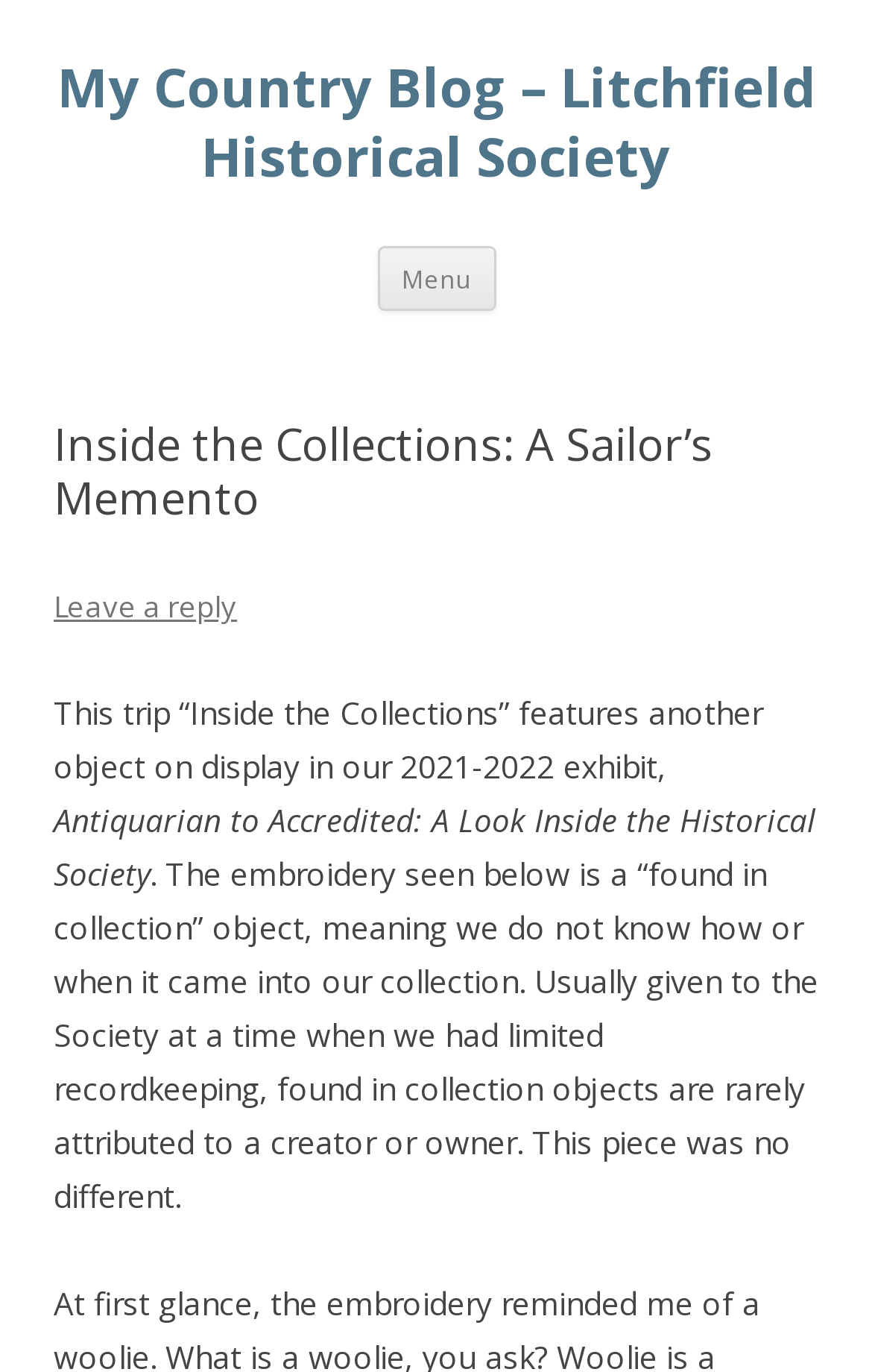What is the topic of the exhibit mentioned?
Please utilize the information in the image to give a detailed response to the question.

The question asks for the topic of the exhibit mentioned on the webpage. After analyzing the static text elements, I found that the exhibit is mentioned in the text 'Antiquarian to Accredited: A Look Inside the Historical Society'. Therefore, the answer is 'Antiquarian to Accredited'.